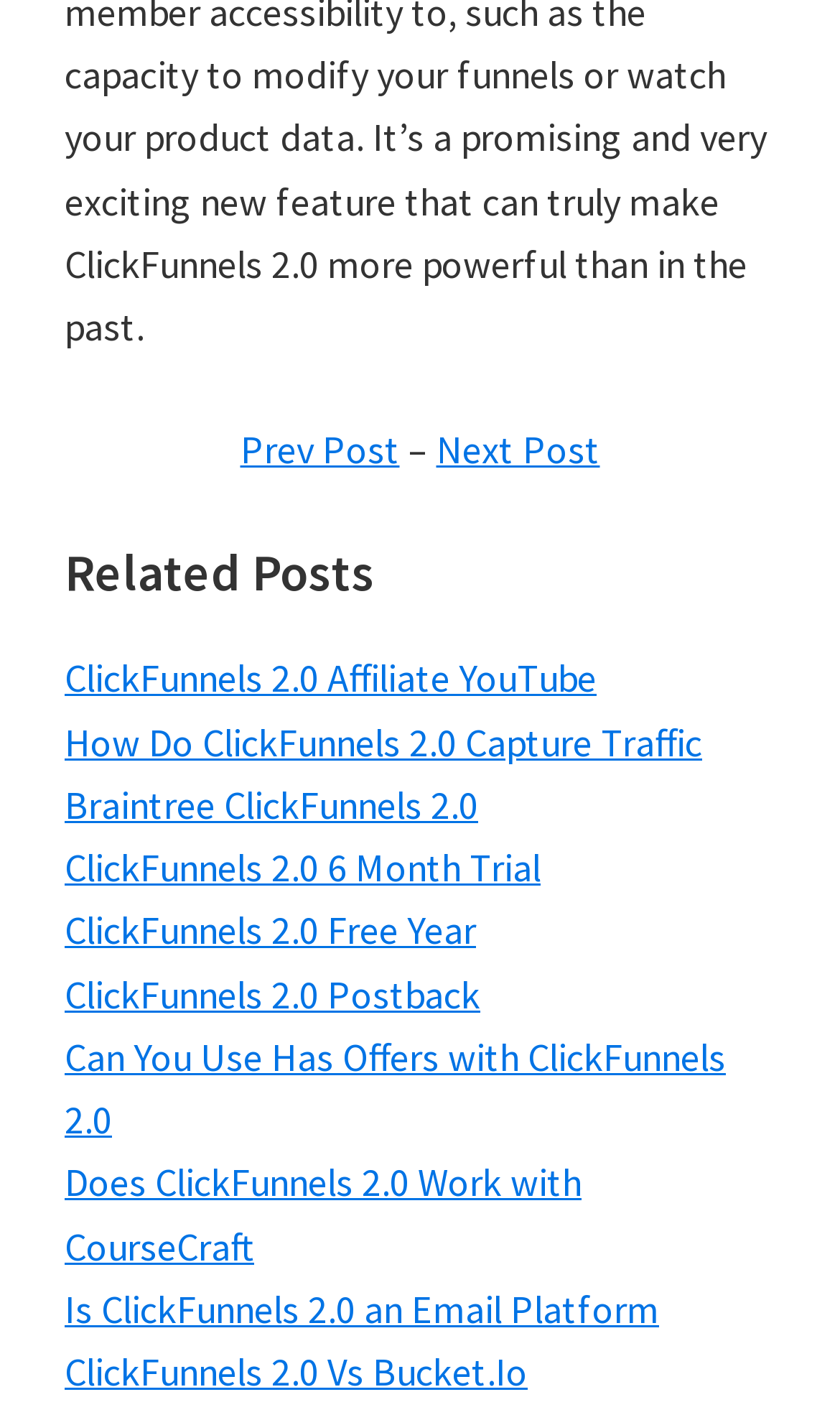How many links are under 'Related Posts'?
Provide a one-word or short-phrase answer based on the image.

9